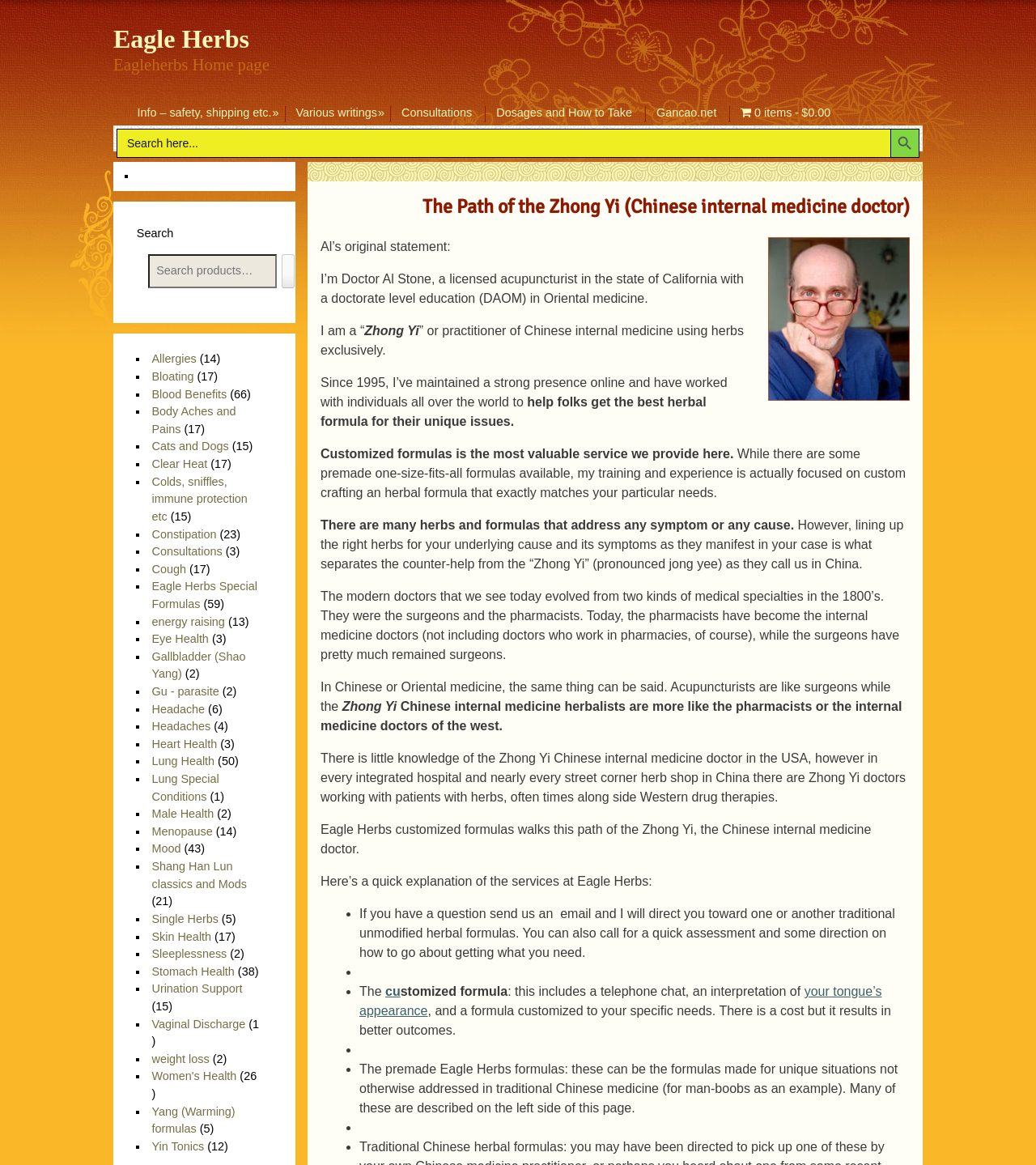Identify the bounding box coordinates of the region I need to click to complete this instruction: "Check Cart".

[0.703, 0.085, 0.814, 0.108]